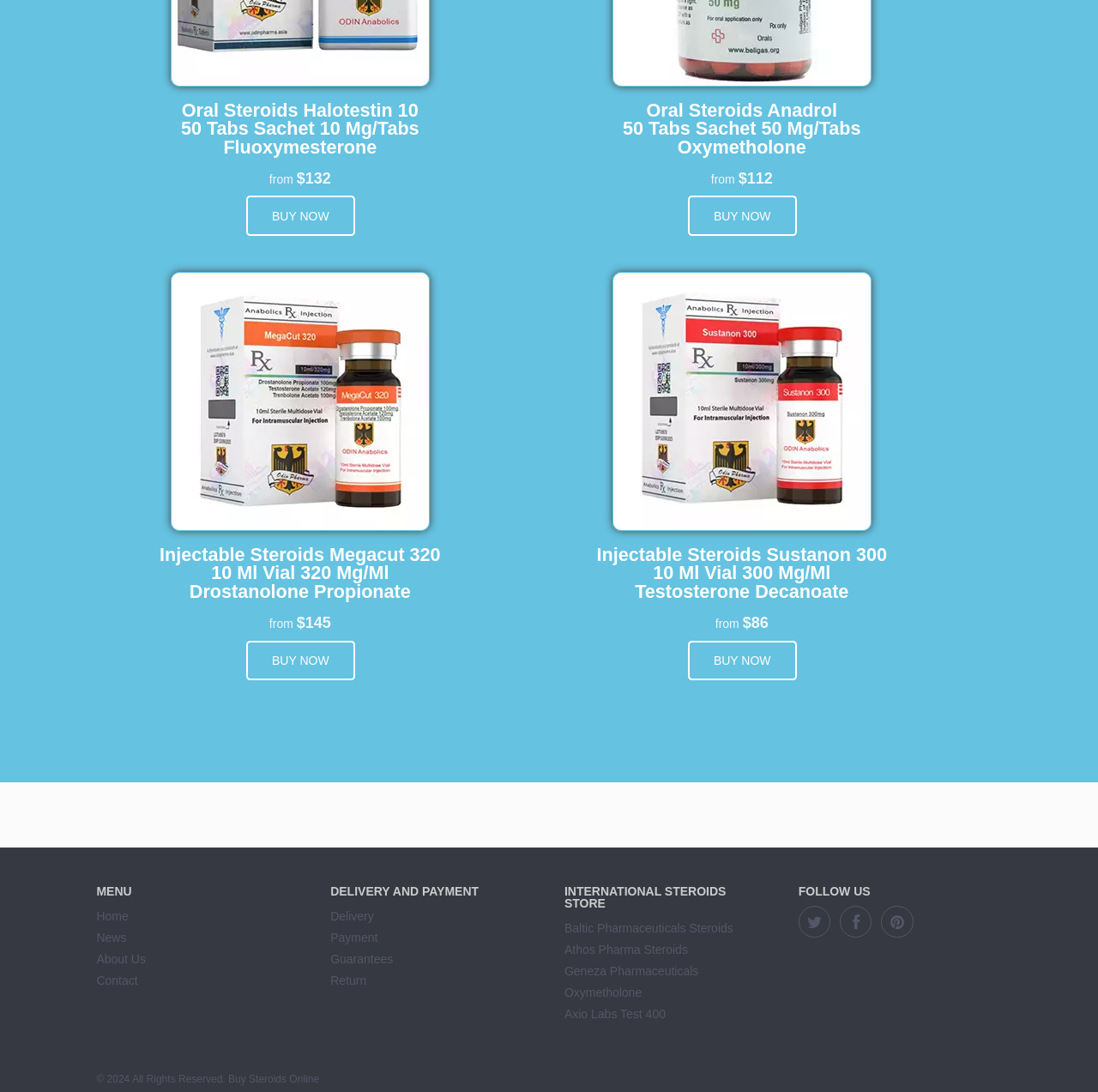Kindly determine the bounding box coordinates for the clickable area to achieve the given instruction: "View Injectable Steroids Megacut 320 details".

[0.155, 0.249, 0.391, 0.486]